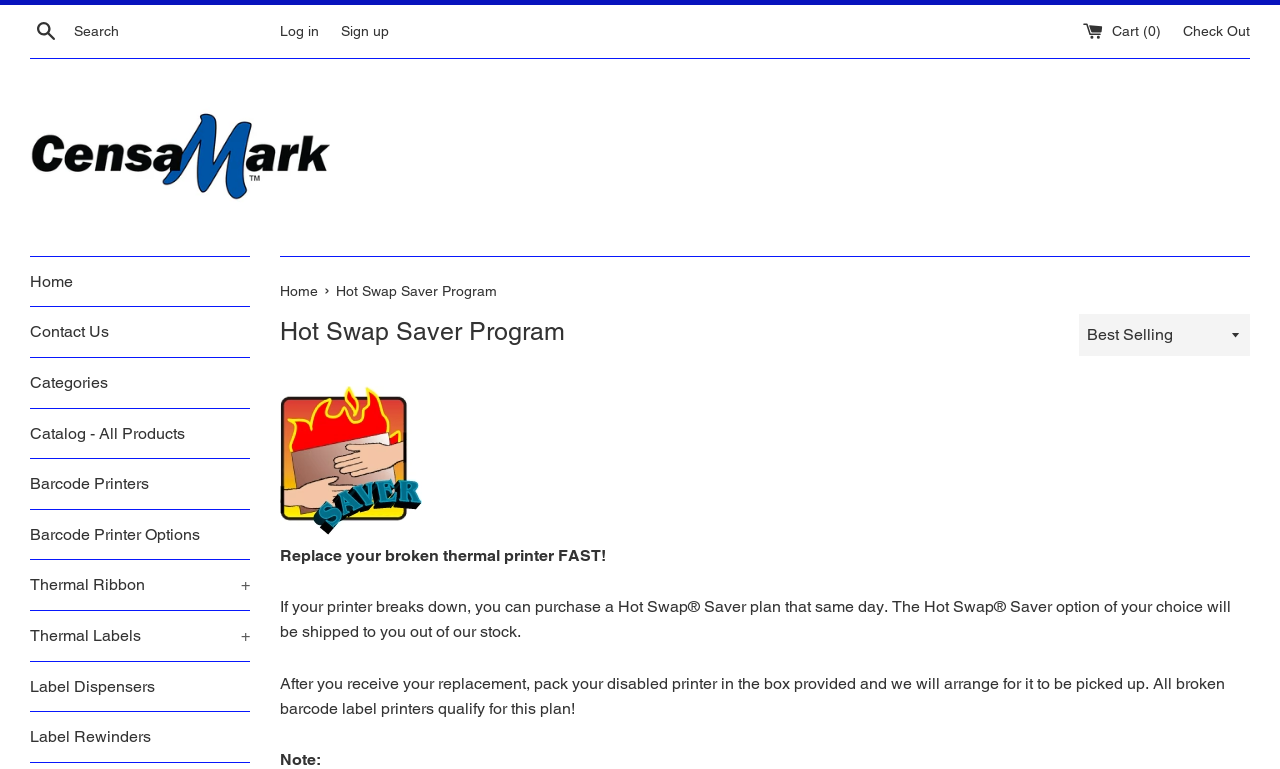Identify the bounding box coordinates for the element you need to click to achieve the following task: "Learn more about Hot Swap Saver Program". The coordinates must be four float values ranging from 0 to 1, formatted as [left, top, right, bottom].

[0.195, 0.409, 0.456, 0.454]